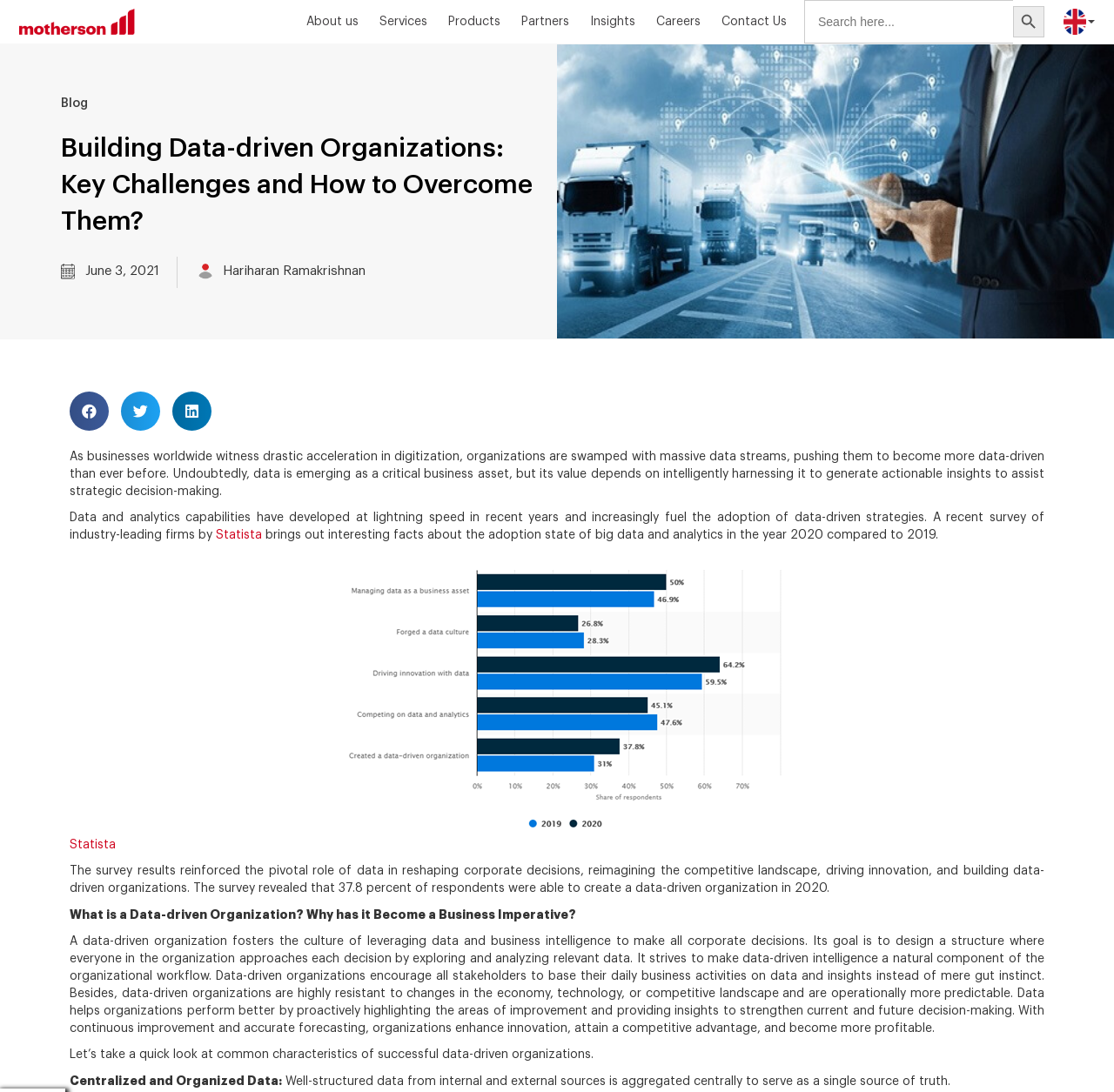Predict the bounding box of the UI element based on this description: "Search Button".

[0.909, 0.006, 0.938, 0.034]